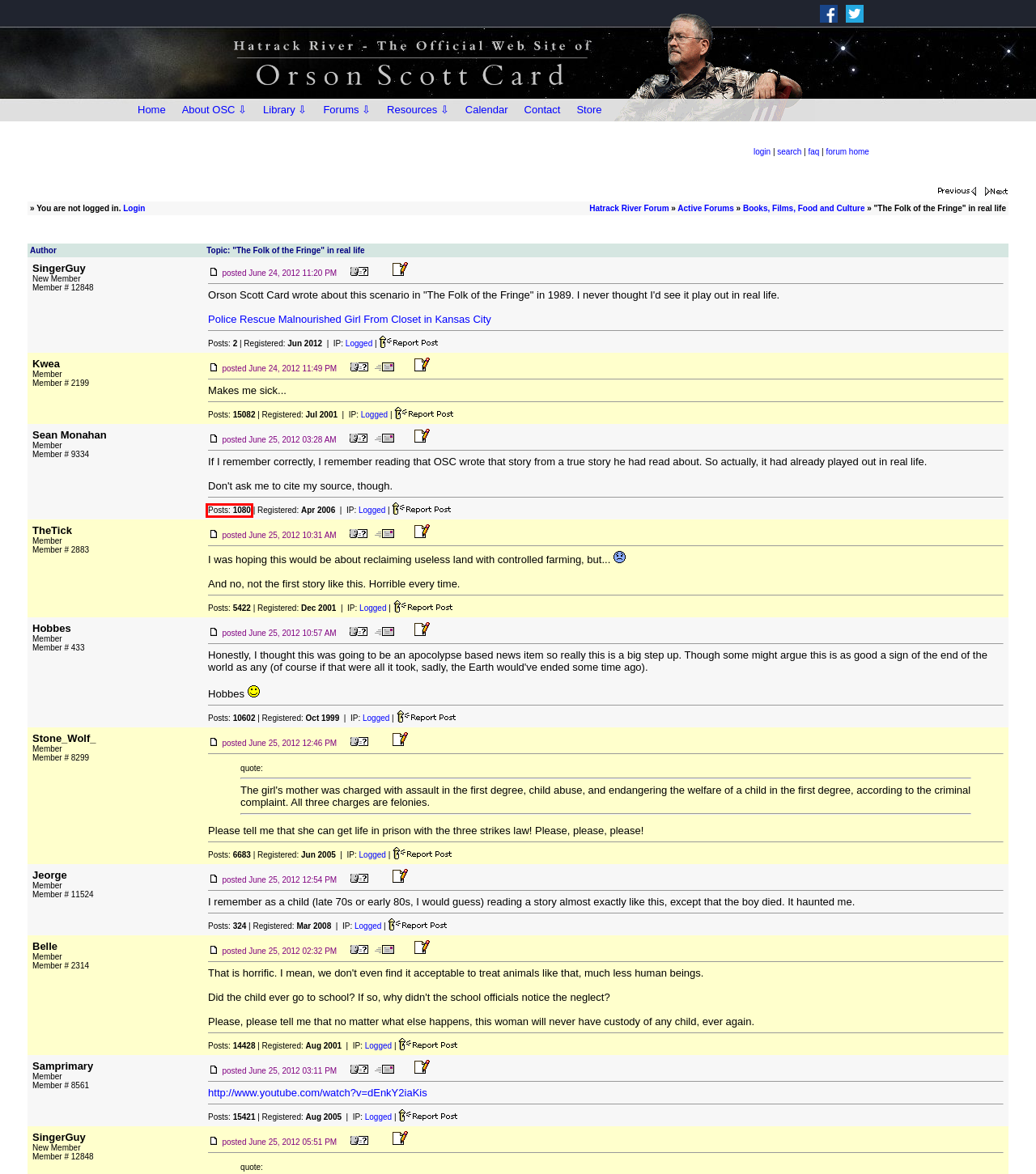Look at the screenshot of a webpage that includes a red bounding box around a UI element. Select the most appropriate webpage description that matches the page seen after clicking the highlighted element. Here are the candidates:
A. Hatrack River Forum: View Recent Posts: Sean Monahan
B. Hatrack River Forum: View Recent Posts: Stone_Wolf_
C. About Orson Scott Card
D. Hatrack River Forum: View Recent Posts: Jeorge
E. Hatrack River - The Official Web Site of Orson Scott Card
F. Hatrack River Forum: Avatar: TLA (still worth exploring more?)
G. Hatrack River Forum: View Recent Posts: Hobbes
H. Hatrack River Forum: FYI

A